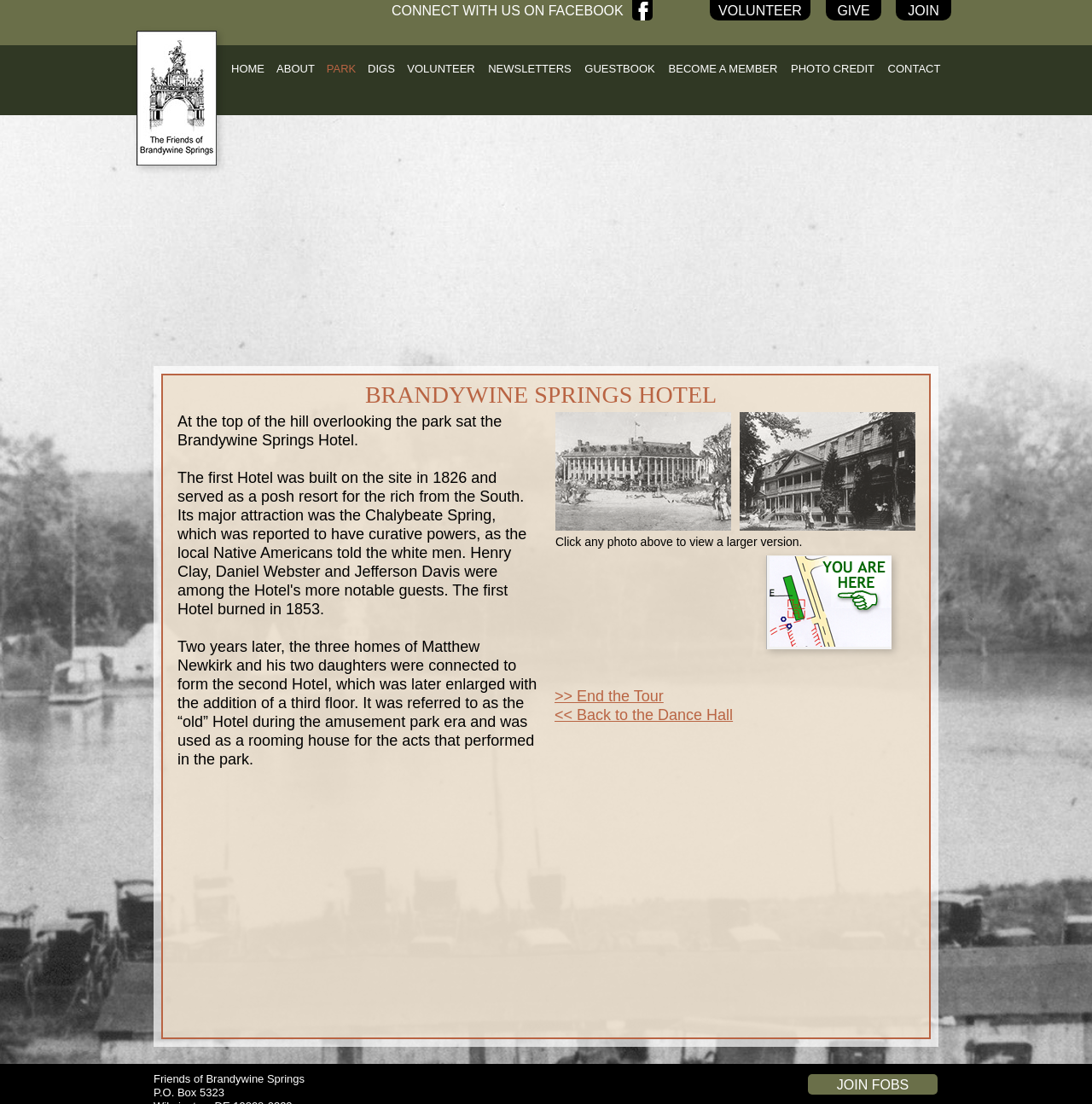Identify the bounding box coordinates for the region to click in order to carry out this instruction: "Become a member!". Provide the coordinates using four float numbers between 0 and 1, formatted as [left, top, right, bottom].

[0.82, 0.0, 0.871, 0.019]